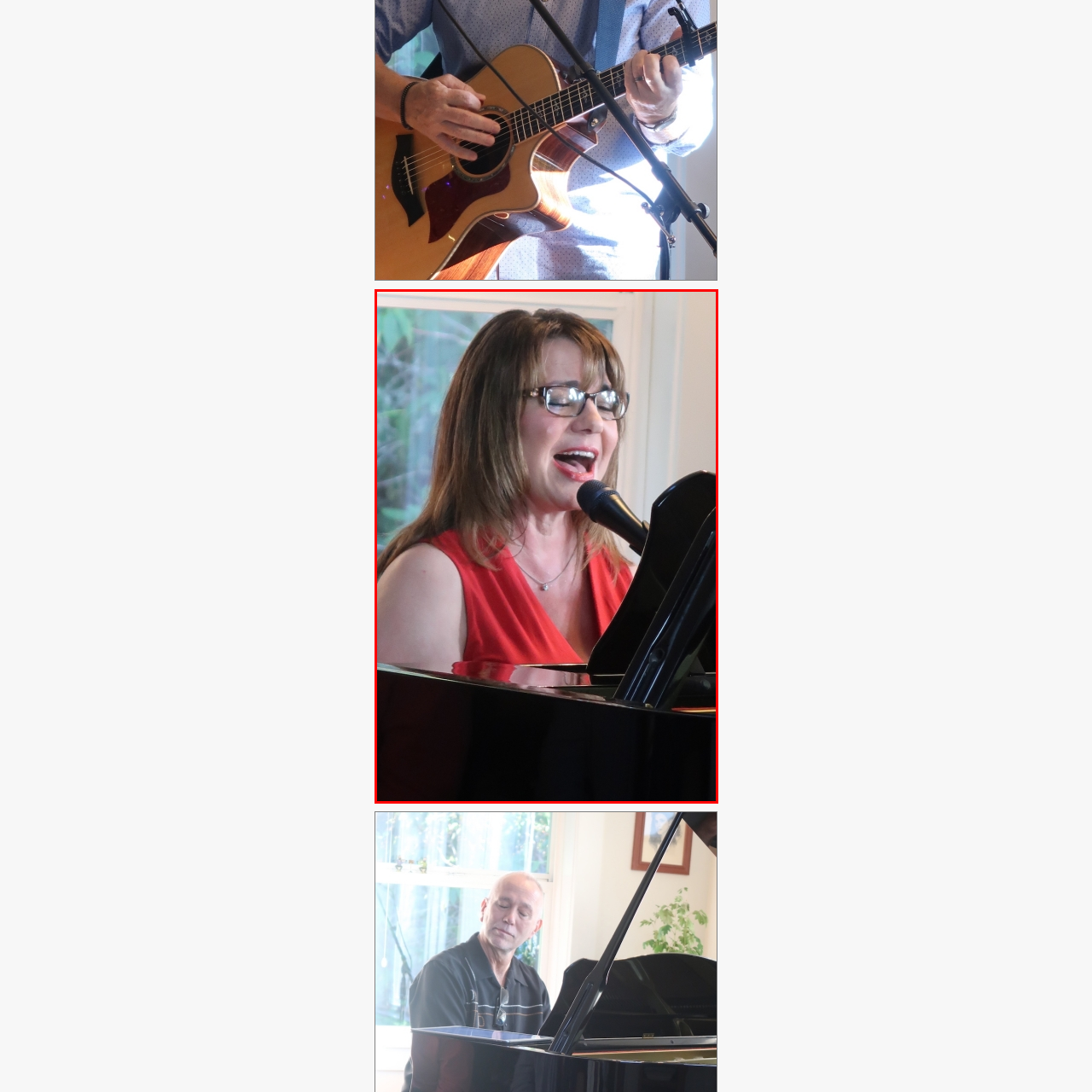View the image highlighted in red and provide one word or phrase: What is the woman's facial expression?

broad smile